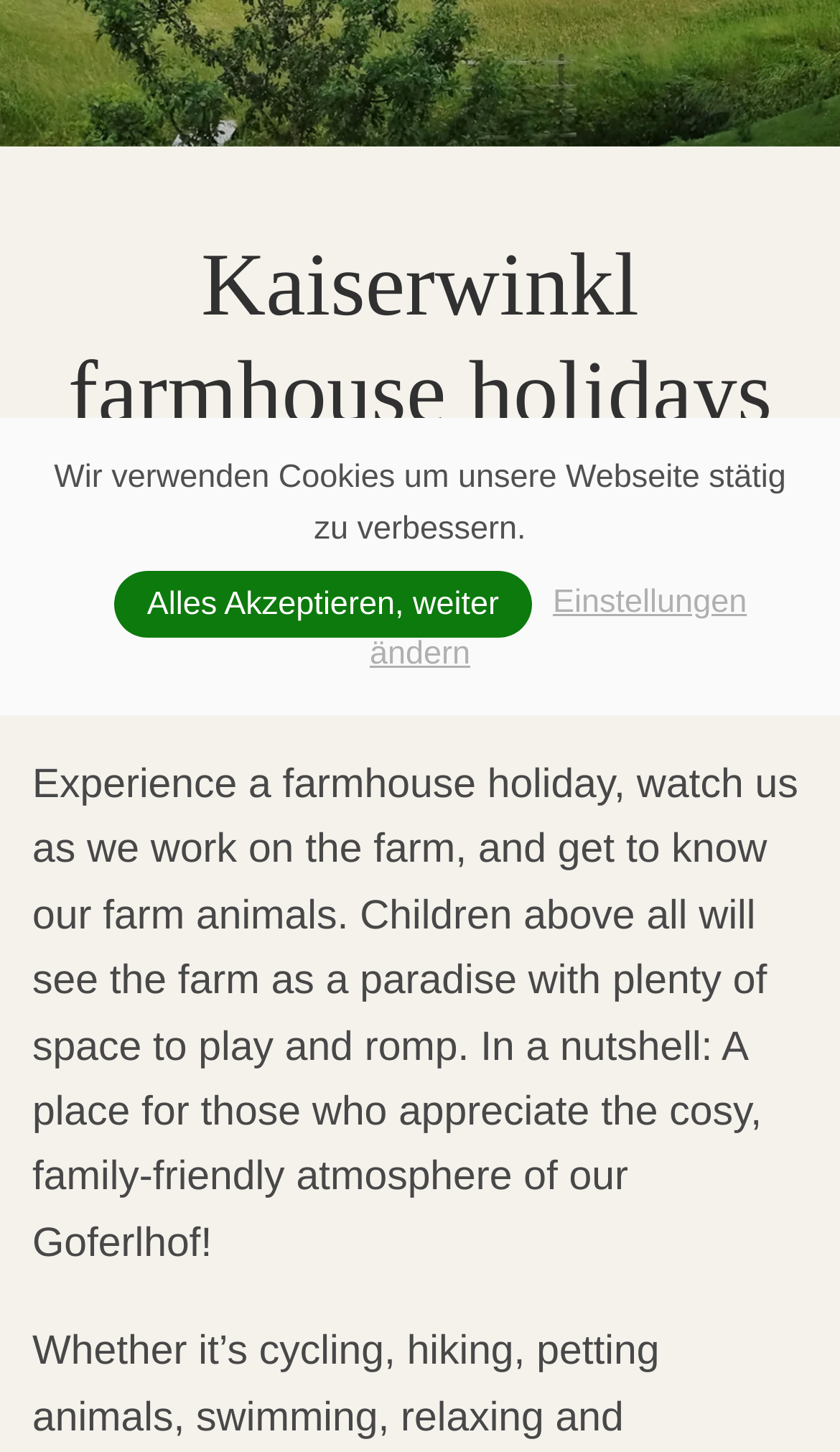Bounding box coordinates are specified in the format (top-left x, top-left y, bottom-right x, bottom-right y). All values are floating point numbers bounded between 0 and 1. Please provide the bounding box coordinate of the region this sentence describes: Einstellungen ändern

[0.44, 0.402, 0.889, 0.463]